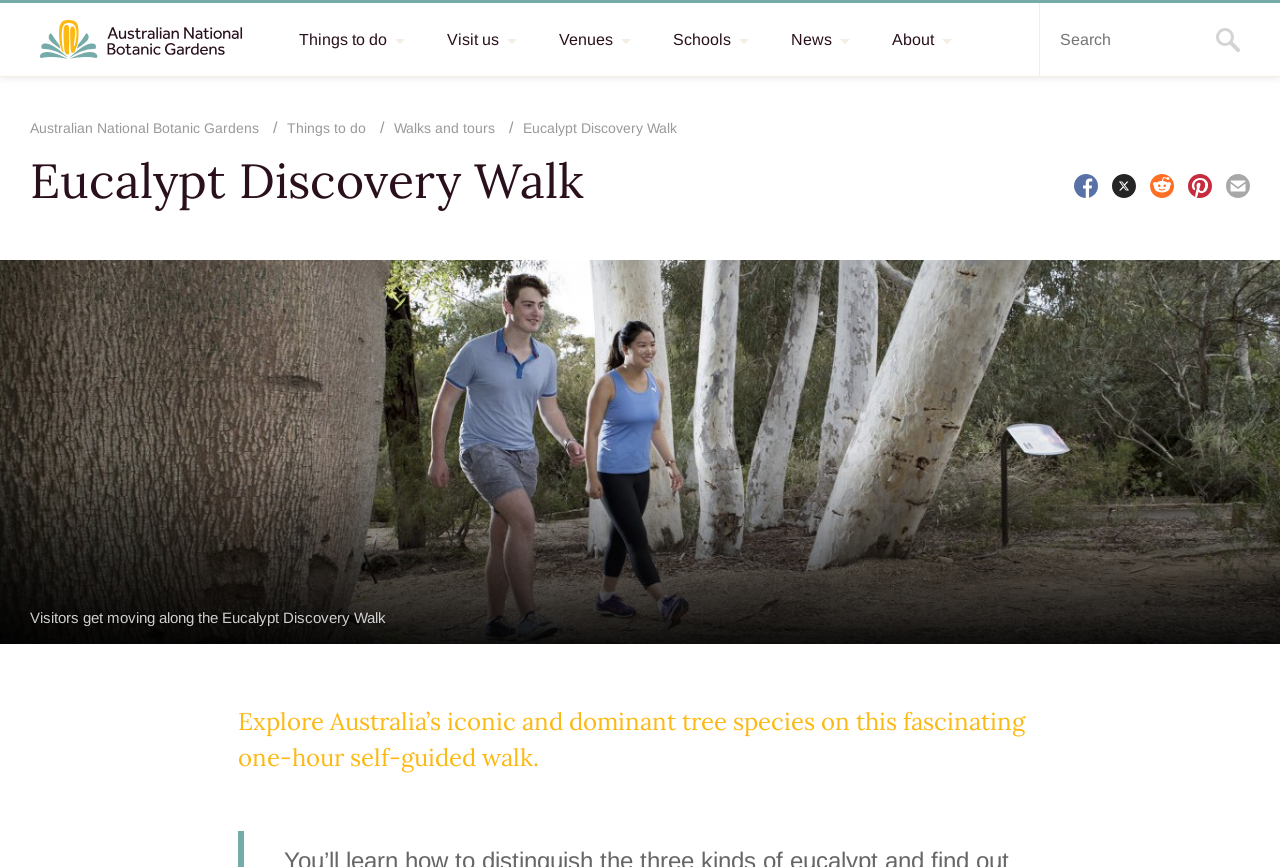What is the purpose of the textbox?
Carefully analyze the image and provide a detailed answer to the question.

I found a textbox with a label 'Search' and a search button next to it. The purpose of the textbox is to allow users to search for something on the website.